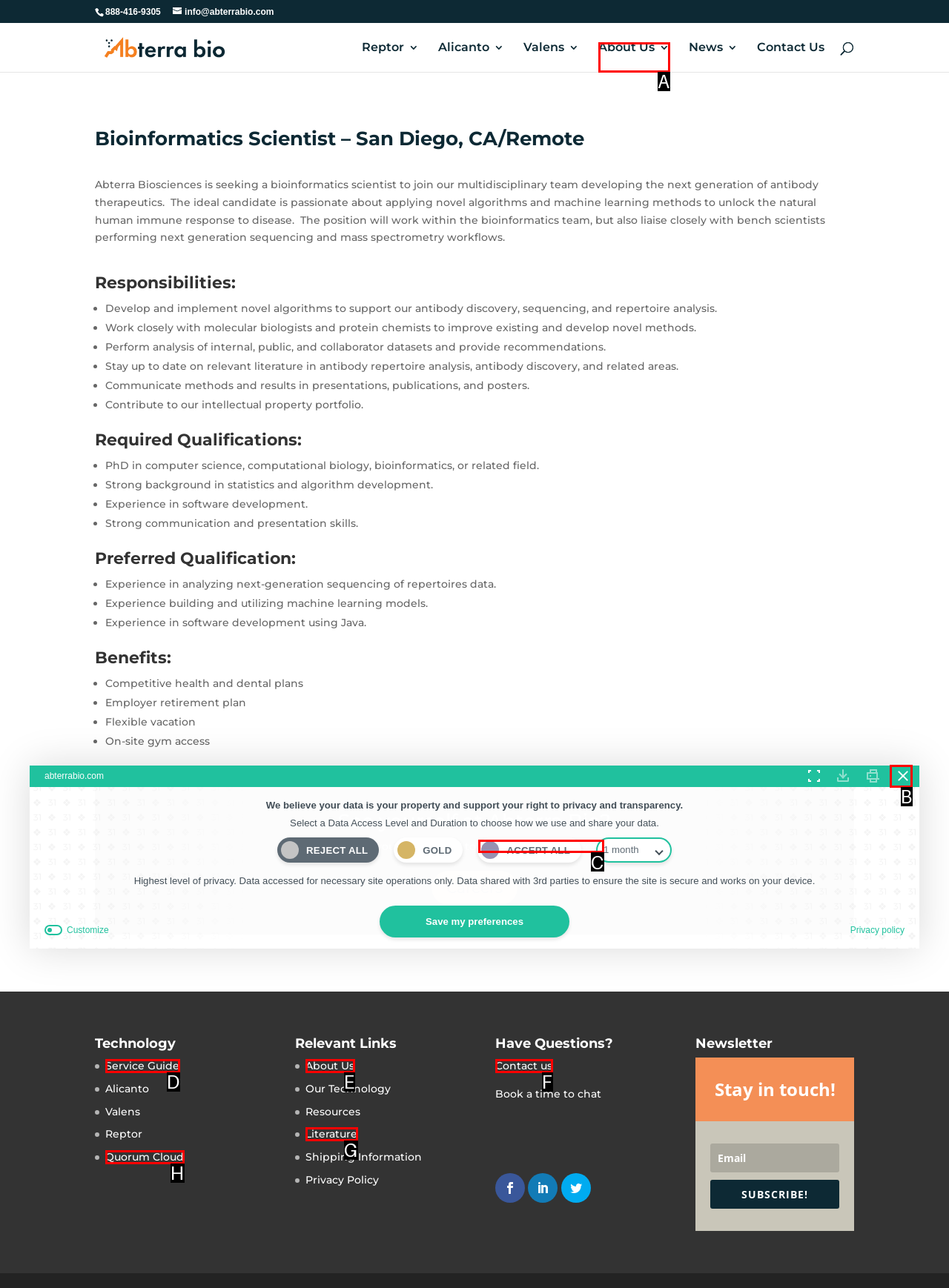Determine which option should be clicked to carry out this task: Apply for the Bioinformatics Scientist job
State the letter of the correct choice from the provided options.

C